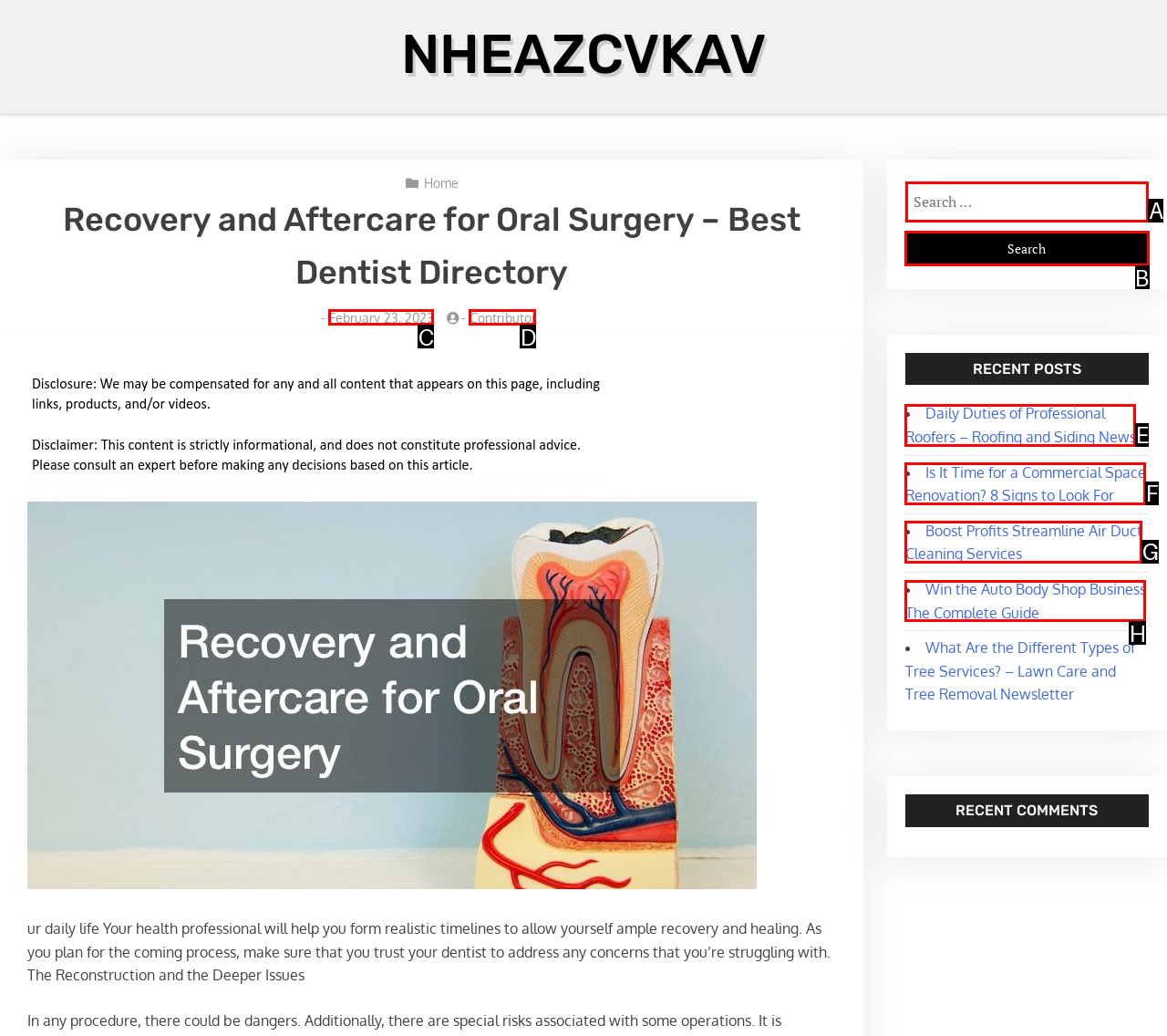Which HTML element should be clicked to complete the task: Search for something? Answer with the letter of the corresponding option.

A